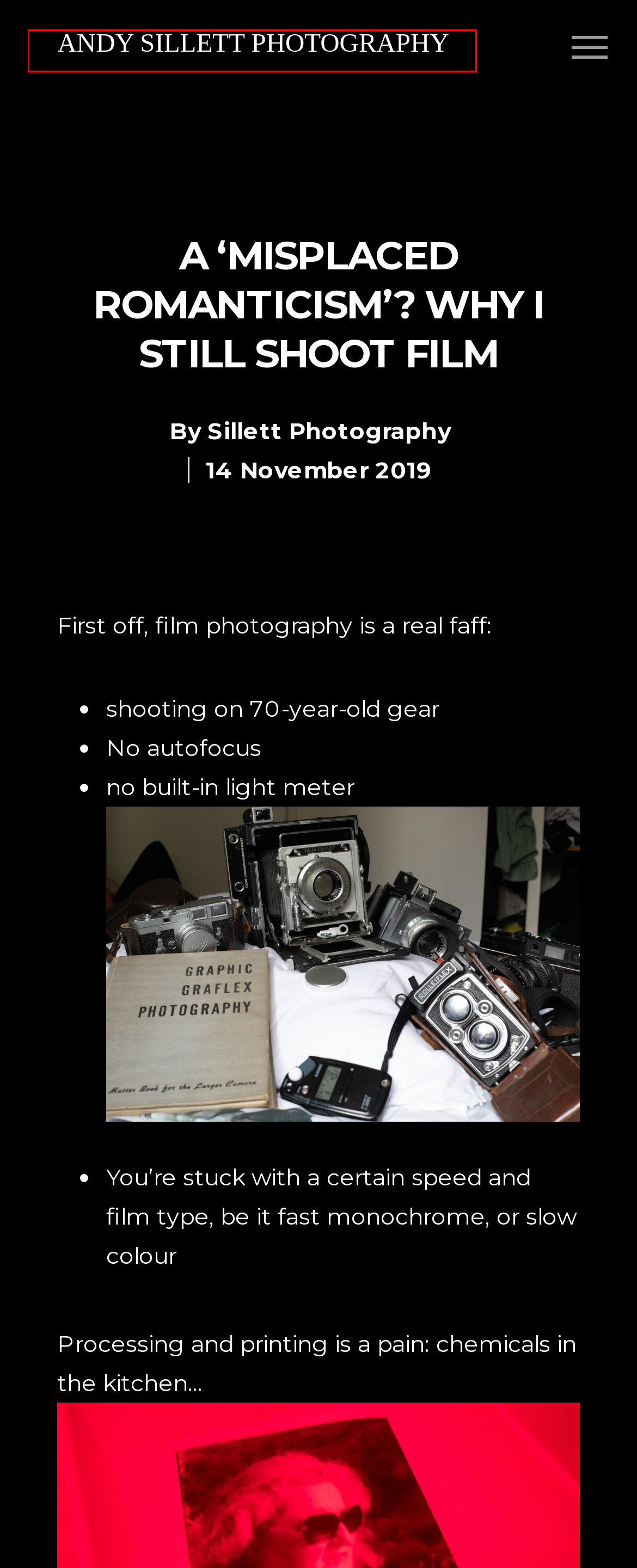You are given a screenshot of a webpage with a red rectangle bounding box around an element. Choose the best webpage description that matches the page after clicking the element in the bounding box. Here are the candidates:
A. My year in pictures - ANDY SILLETT PHOTOGRAPHY
B. Contact - ANDY SILLETT PHOTOGRAPHY
C. Family Photographer | Portrait Photographer | Kingston, Surrey
D. Royal visit - ANDY SILLETT PHOTOGRAPHY
E. A rainy night in London - ANDY SILLETT PHOTOGRAPHY
F. Bartholomew Fair is back - ANDY SILLETT PHOTOGRAPHY
G. Sillett Photography, Author at ANDY SILLETT PHOTOGRAPHY
H. film photography Archives - ANDY SILLETT PHOTOGRAPHY

C